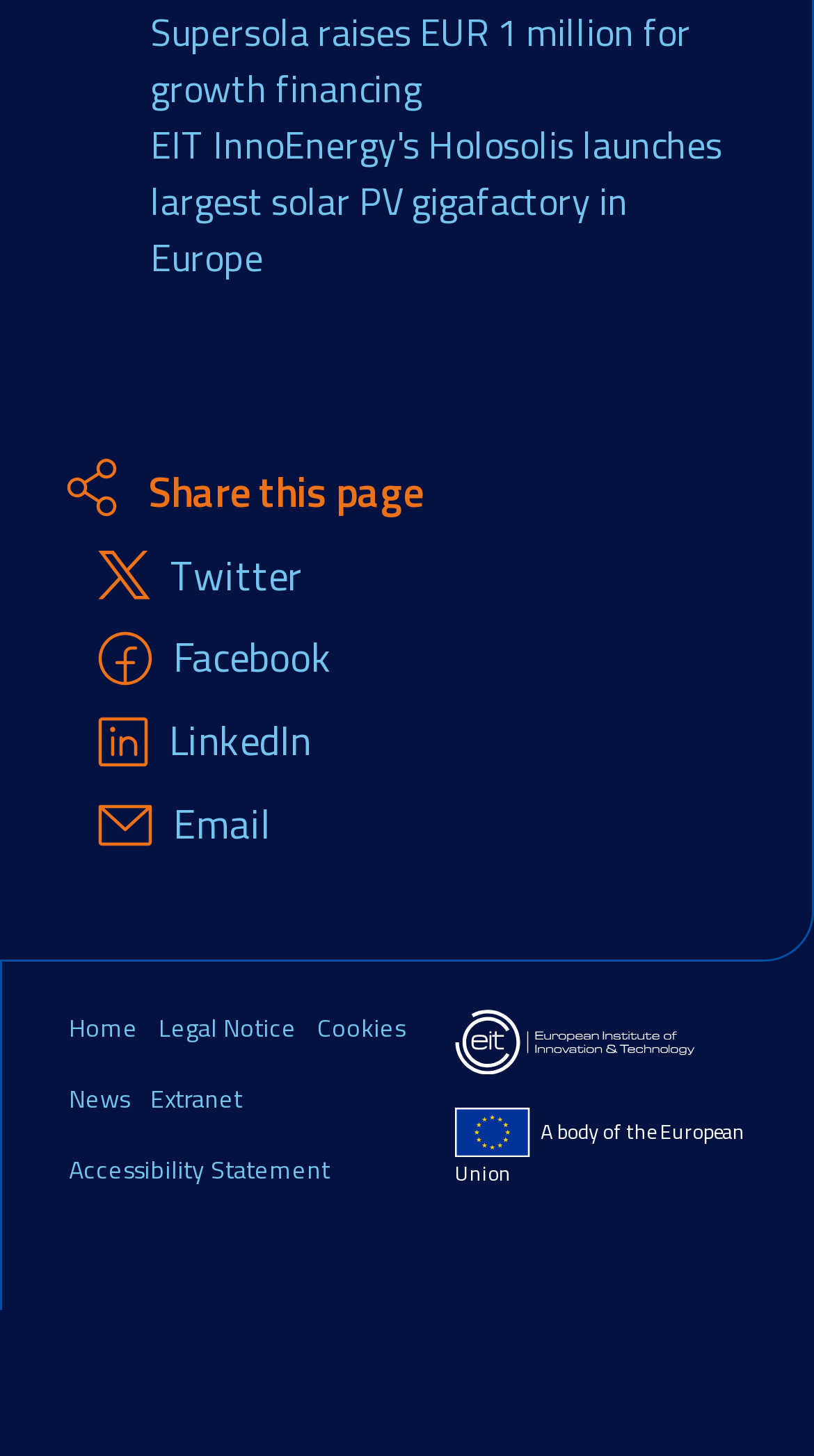Find the bounding box of the UI element described as: "Accessibility Statement". The bounding box coordinates should be given as four float values between 0 and 1, i.e., [left, top, right, bottom].

[0.085, 0.78, 0.405, 0.828]